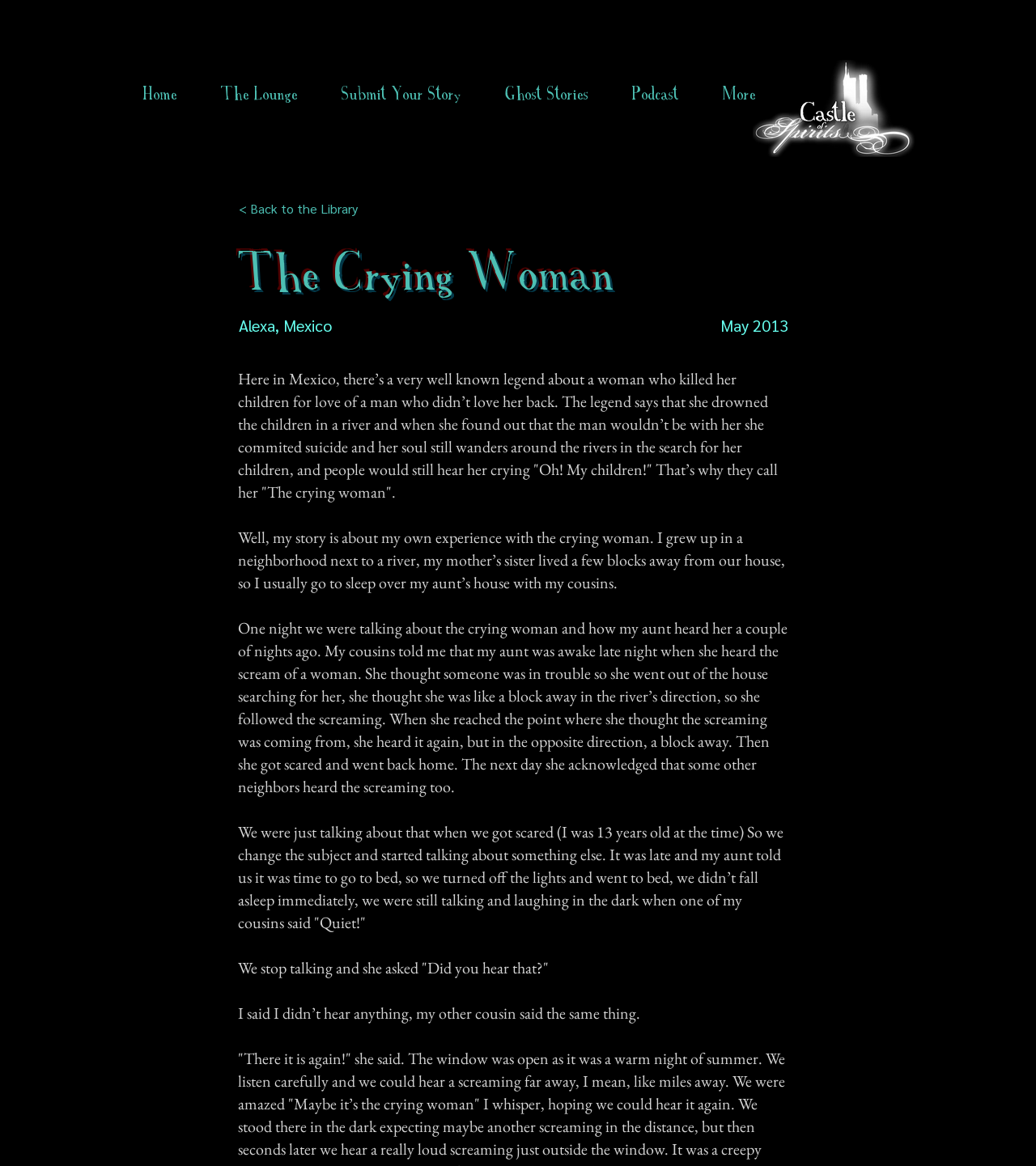Generate a thorough caption detailing the webpage content.

The webpage is about a ghost story, specifically the legend of "The Crying Woman" from Mexico. At the top left of the page, there is a logo for the website "Castle of Spirits" featuring a glowing silhouette of a castle. Next to the logo, there is a navigation menu with links to "Home", "The Lounge", "Submit Your Story", "Ghost Stories", "Podcast", and "More".

Below the navigation menu, there is a heading that reads "The Crying Woman" followed by the author's name "Alexa, Mexico" and the date "May 2013". The main content of the page is a personal experience story about the author's encounter with the crying woman. The story is divided into several paragraphs, each describing a part of the author's experience.

The story begins with a brief introduction to the legend of the crying woman, who drowned her children in a river and then committed suicide after realizing the man she loved didn't love her back. The author then shares their own experience with the crying woman, which took place at their aunt's house near a river. The author recounts how their aunt heard the crying woman's scream one night and how they themselves experienced a similar encounter with their cousins.

Throughout the page, there are no images other than the logo at the top. The text is organized in a clear and easy-to-read format, with headings and paragraphs that guide the reader through the story.